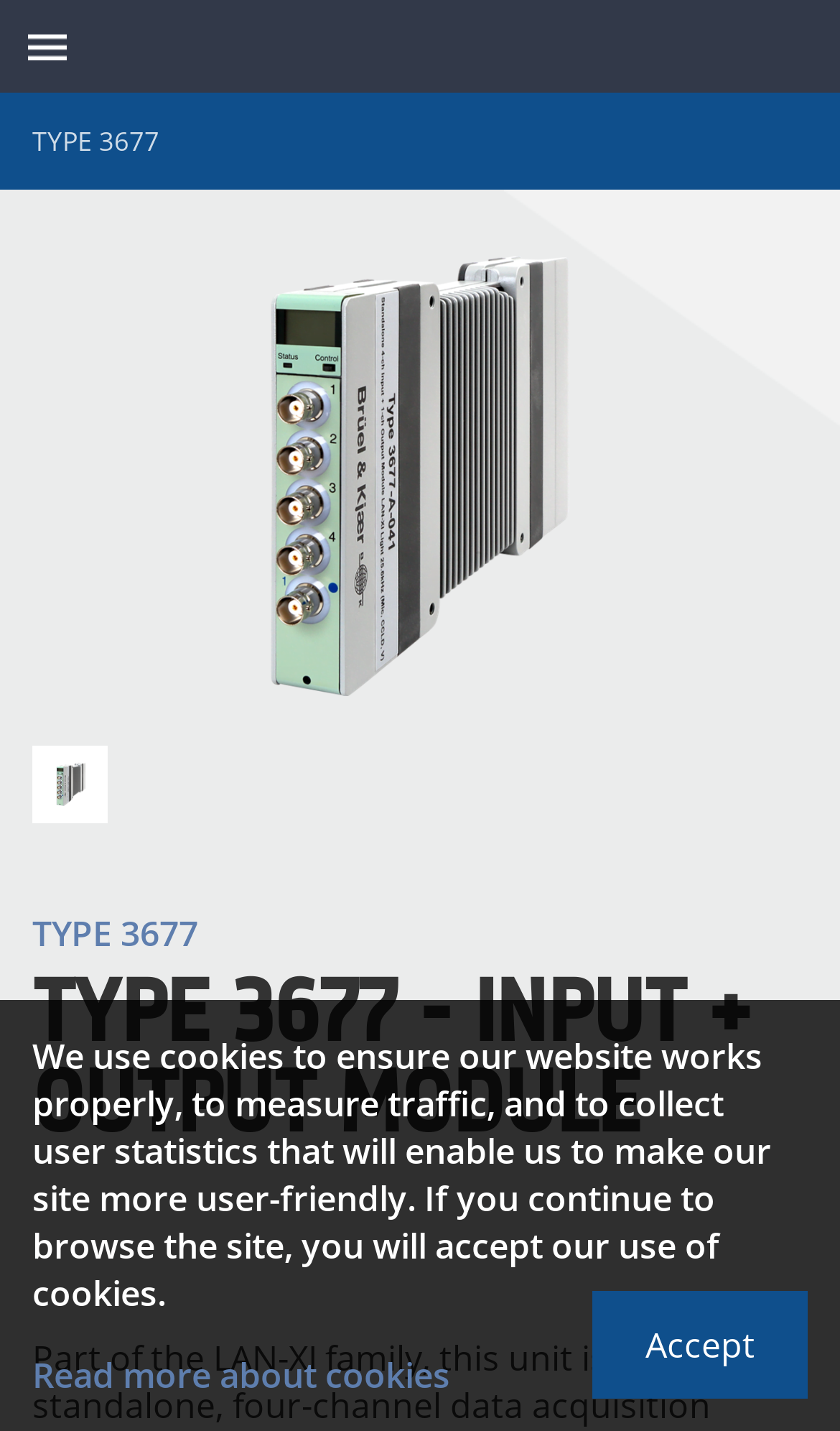Create a detailed summary of the webpage's content and design.

This webpage is about a specific product, the Type 3677 Input + Output Module, from Brüel & Kjær. At the top left corner, there is a logo image of the company. Below the logo, there are two links, "TRANSDUCERS" and "INSTRUMENTS", which are likely navigation links to other sections of the website.

In the main content area, there is a notice announcing that the content of this site will be moved to a new website, www.hbkworld.com, soon. This notice is accompanied by a brief description of the benefits of the new website.

Below the notice, there is a large image of the Type 3677 module, which takes up most of the width of the page. Above the image, there is a heading that reads "TYPE 3677 - INPUT + OUTPUT MODULE". To the left of the image, there is a table with a link to the same image, and a static text that also reads "TYPE 3677".

At the bottom of the page, there is a cookie policy notice that explains how the website uses cookies. There is also a button to accept the cookie policy and a link to read more about cookies.

Overall, the webpage is focused on providing information about the Type 3677 Input + Output Module, with a prominent image and brief descriptions, as well as notices about the website migration and cookie policy.